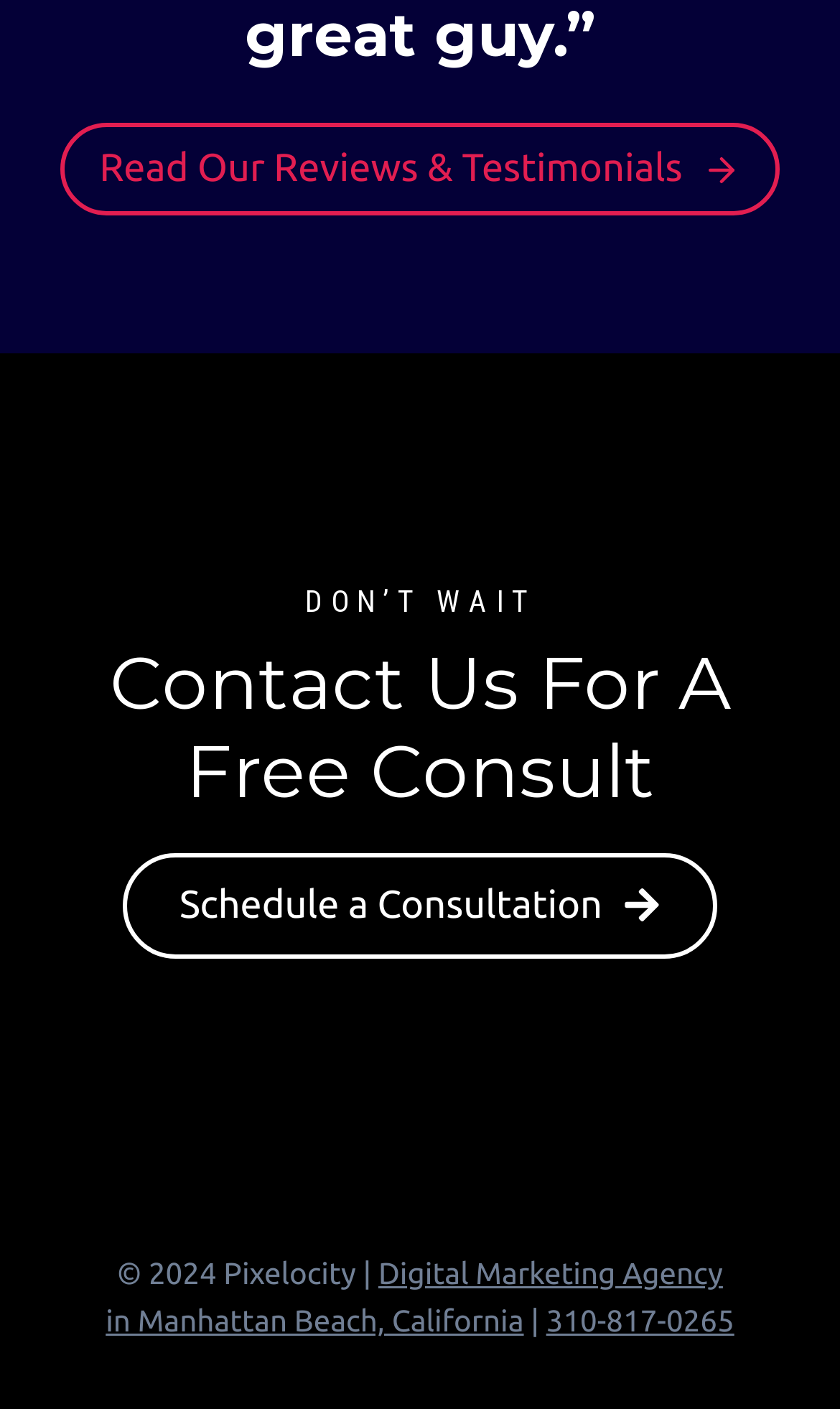What is the call-to-action on the webpage?
Please ensure your answer is as detailed and informative as possible.

I found the call-to-action by looking at the middle section of the webpage, where there are two headings and a link. The link has the text 'Schedule a Consultation', which is a clear call-to-action.